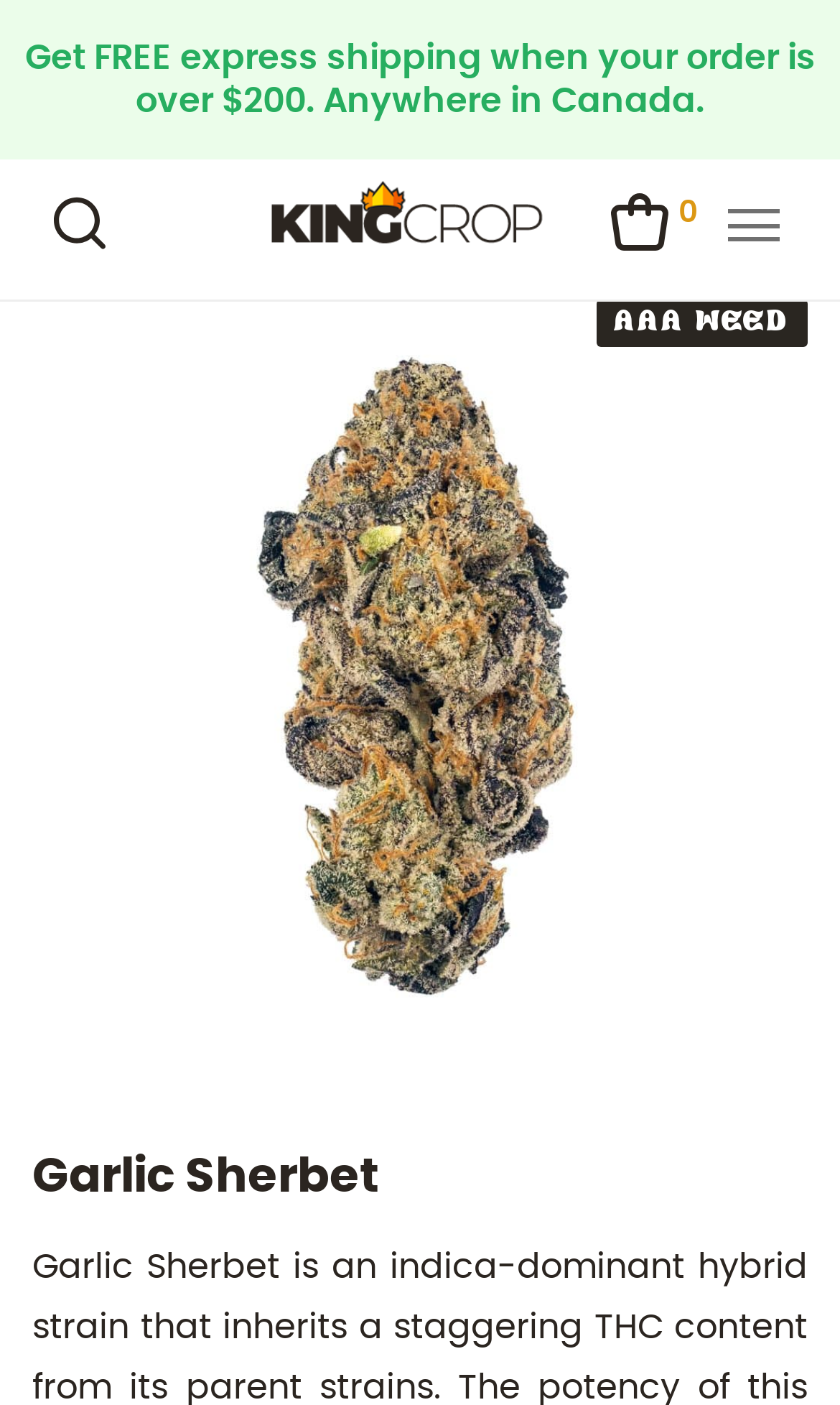Using the information from the screenshot, answer the following question thoroughly:
What is the name of the store?

The webpage has a link element with the text 'KingCrop', which suggests that the name of the store is KingCrop.